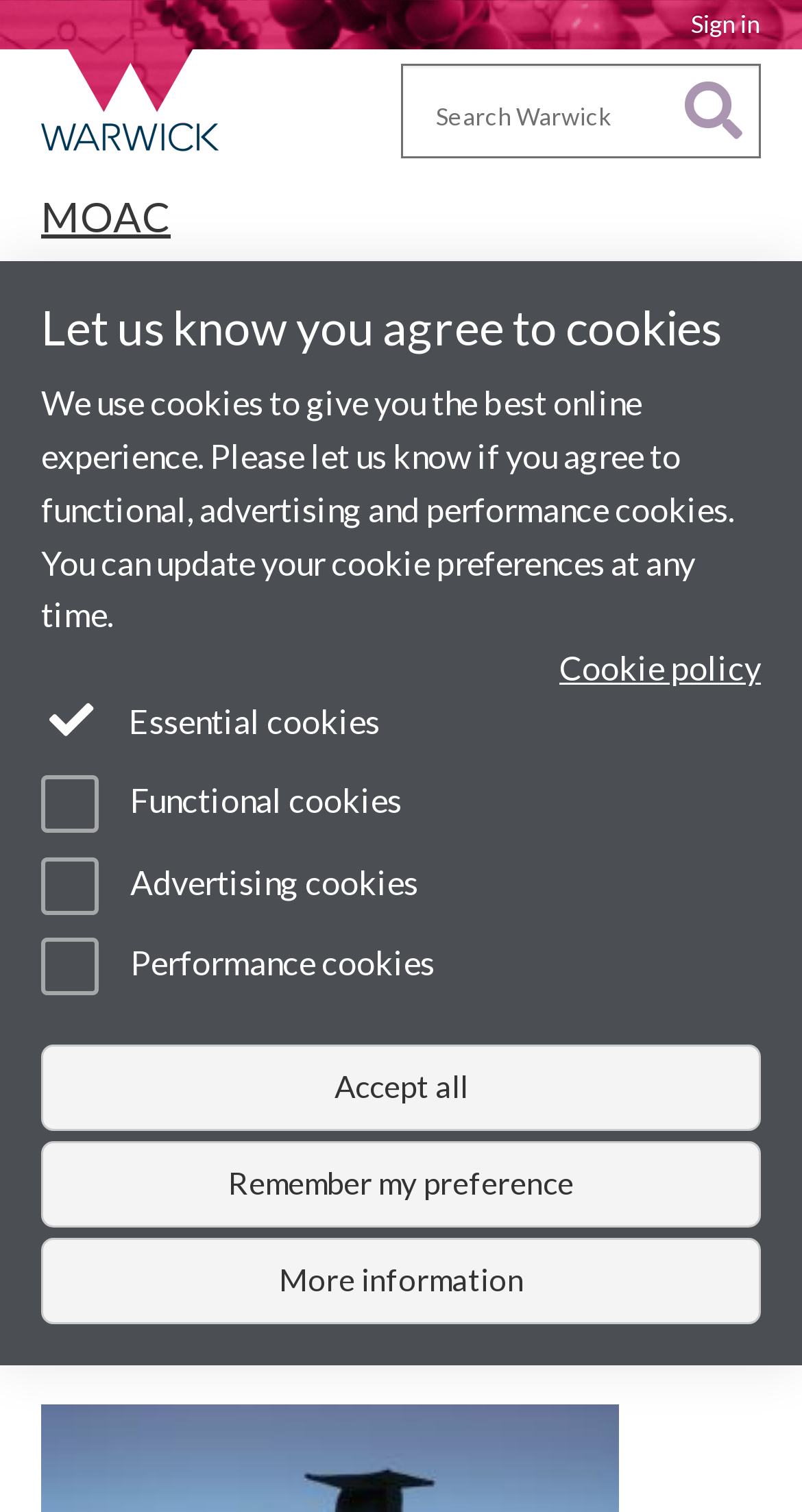Respond to the question below with a concise word or phrase:
What is the name of the university on this webpage?

University of Warwick